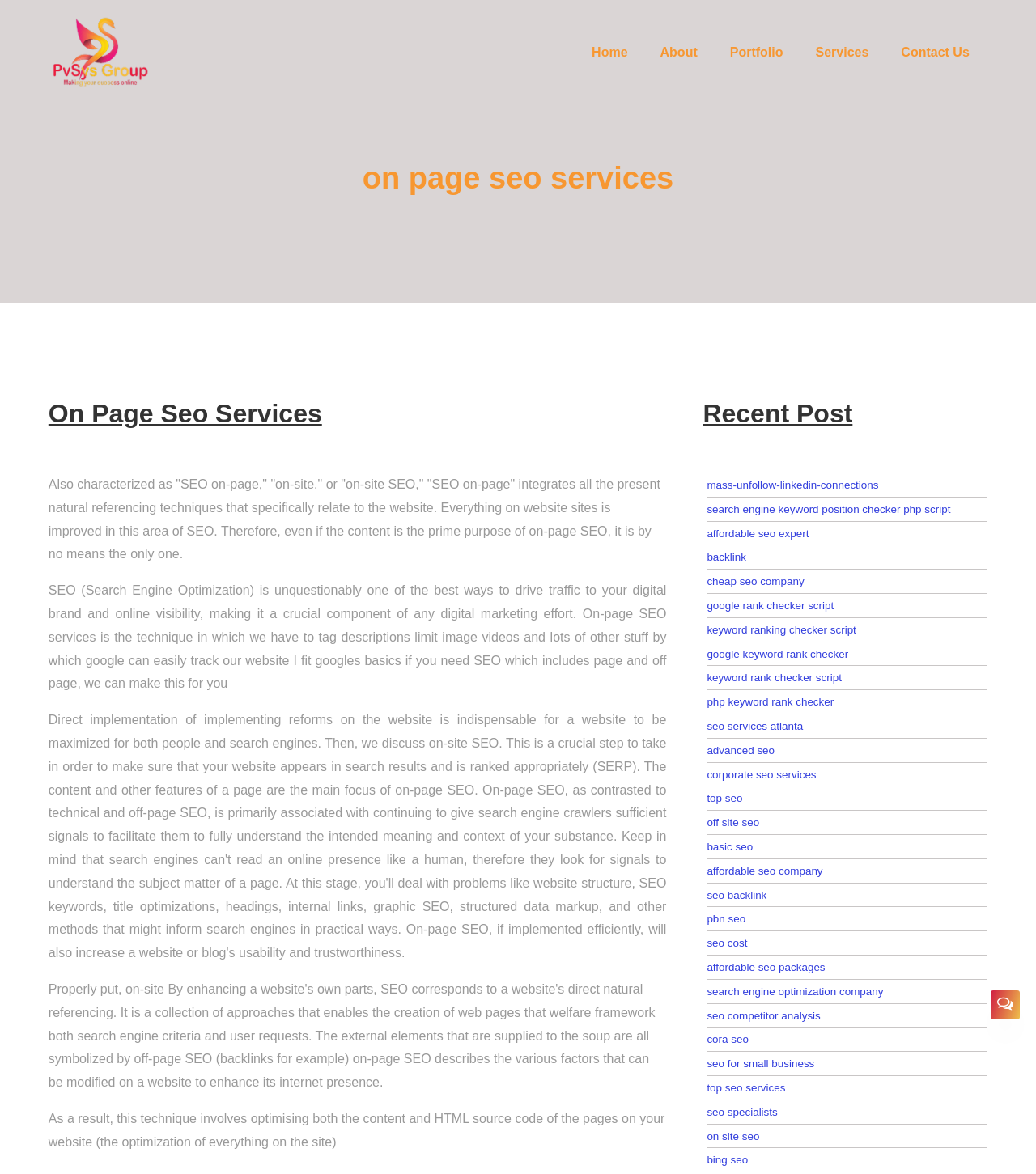What is the purpose of on-page SEO?
Examine the screenshot and reply with a single word or phrase.

To drive traffic to digital brand